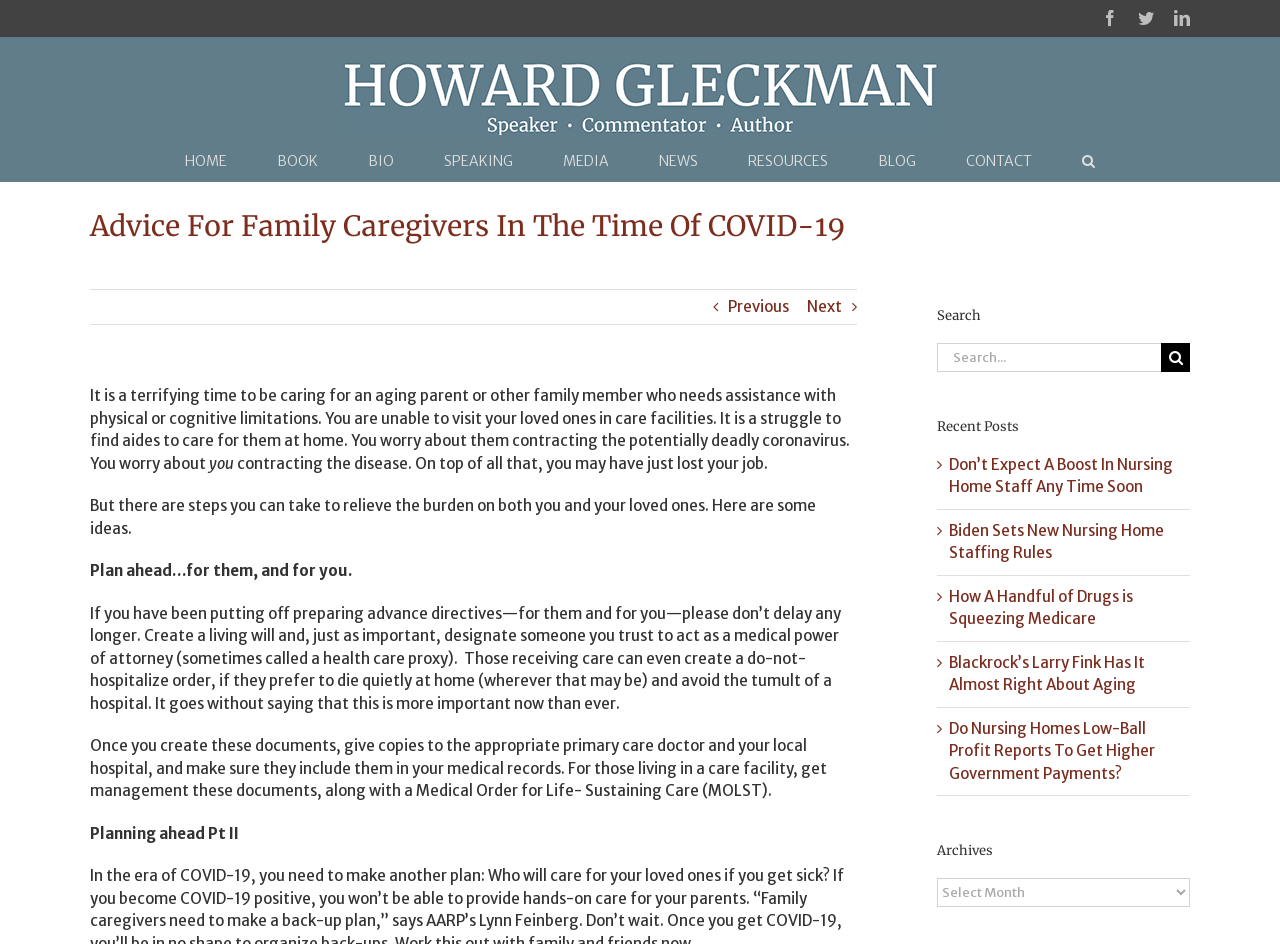Find the bounding box coordinates of the UI element according to this description: "parent_node: Search for: name="s" placeholder="Search..."".

[0.732, 0.363, 0.907, 0.394]